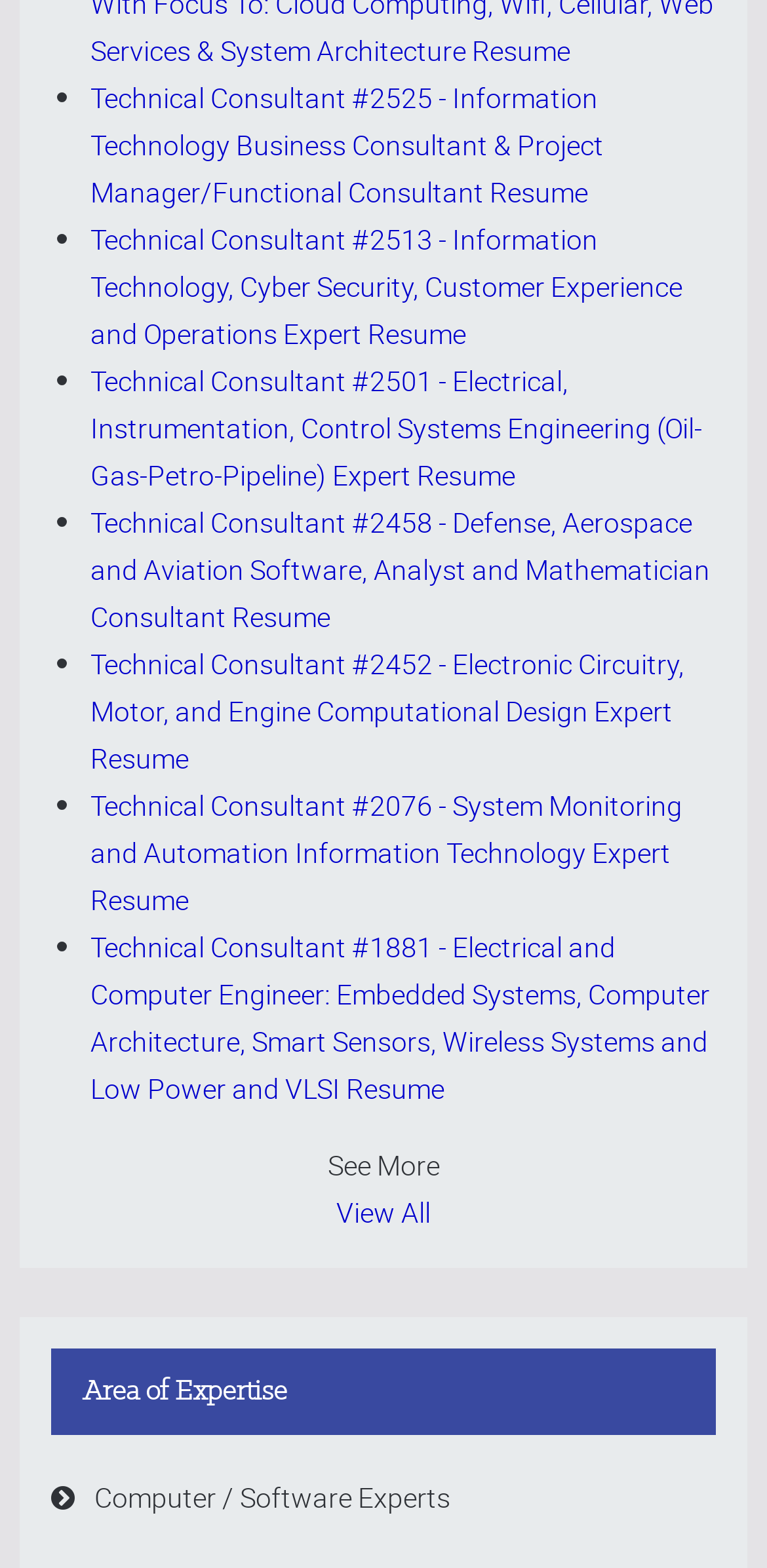Is there a 'View All' link on the page?
Please provide a single word or phrase as the answer based on the screenshot.

Yes